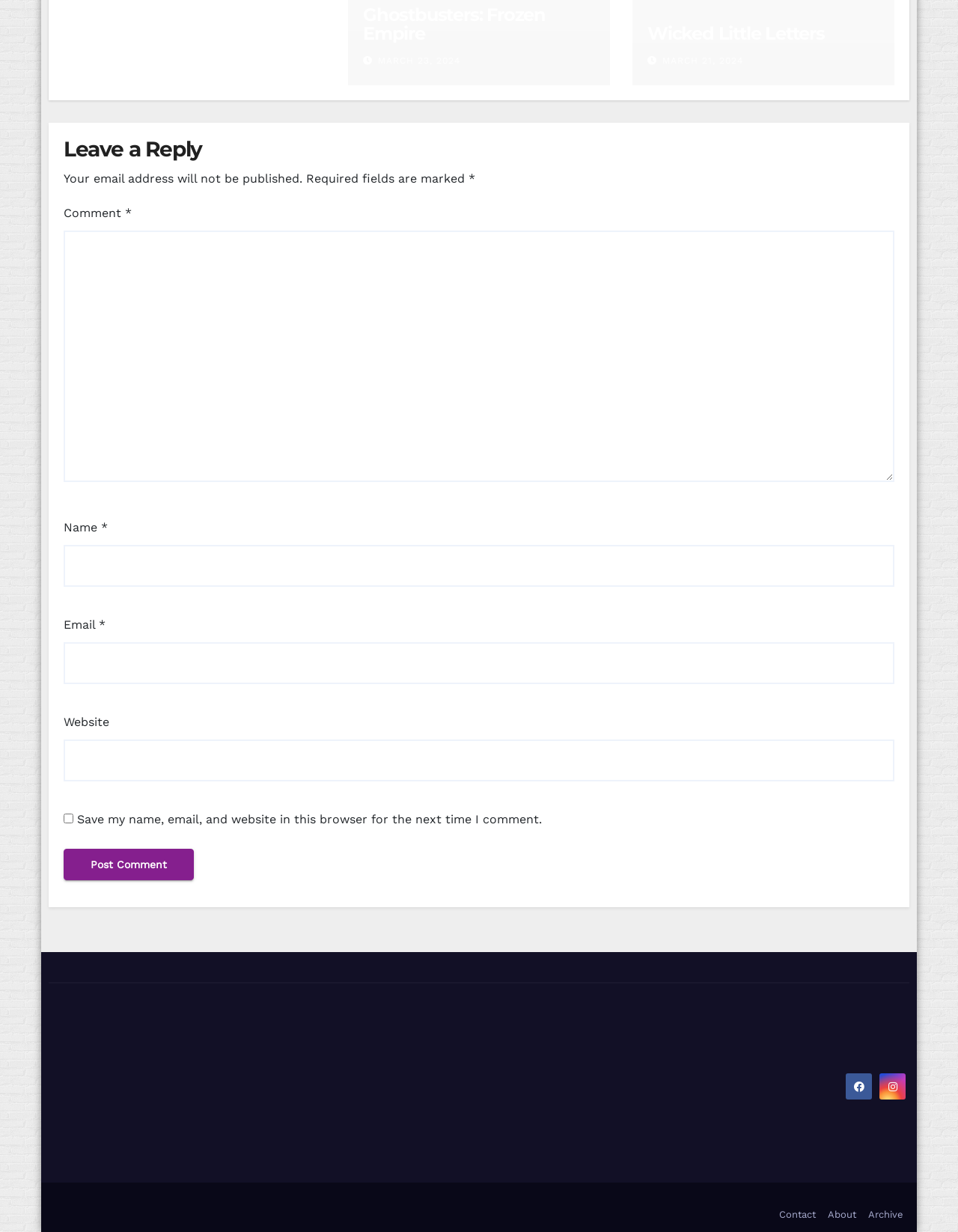Consider the image and give a detailed and elaborate answer to the question: 
What are the social media links located at?

The social media links are located at the bottom right corner of the webpage, with icons represented by Unicode characters '' and '', and have bounding box coordinates of [0.891, 0.876, 0.902, 0.888] and [0.927, 0.876, 0.936, 0.888] respectively.